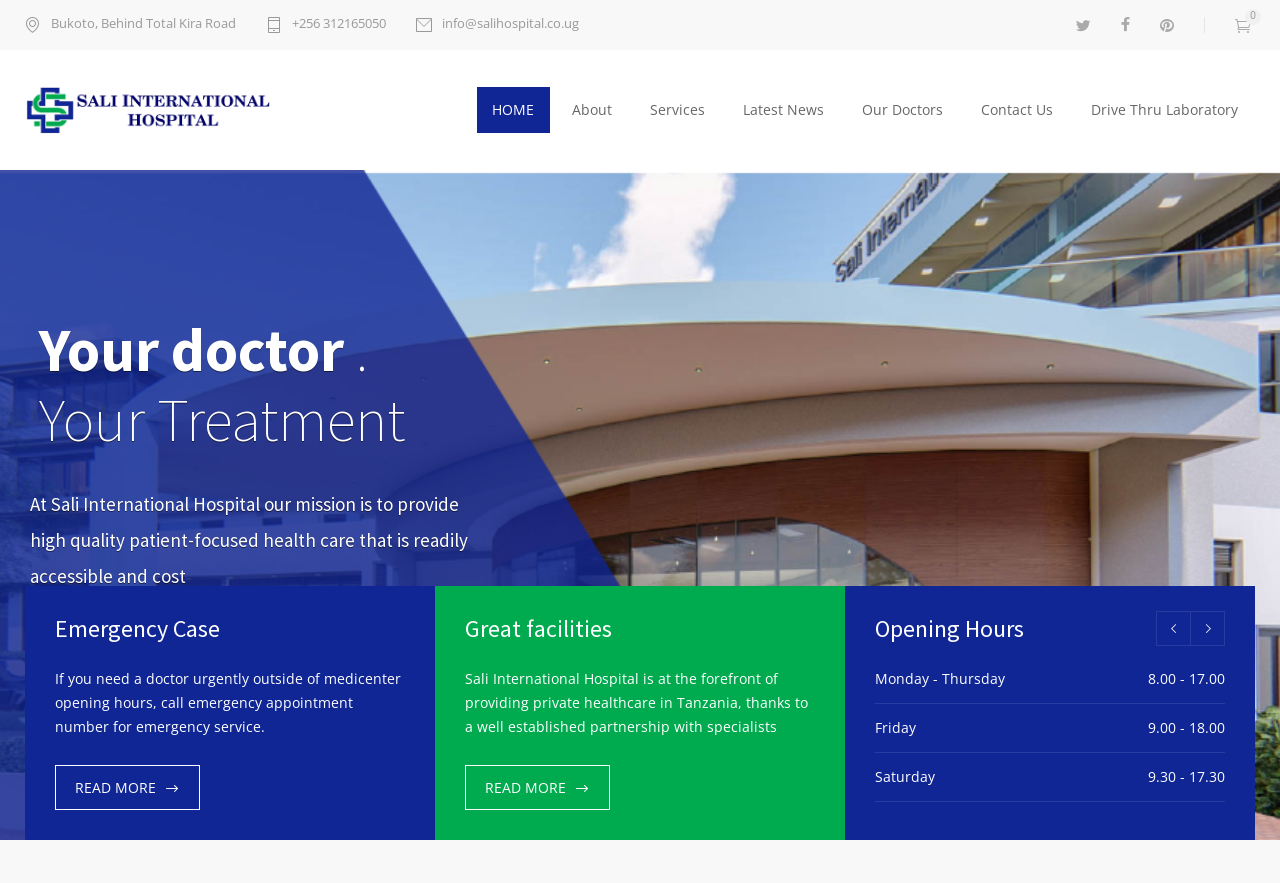Predict the bounding box coordinates of the area that should be clicked to accomplish the following instruction: "Learn more about Great facilities". The bounding box coordinates should consist of four float numbers between 0 and 1, i.e., [left, top, right, bottom].

[0.363, 0.867, 0.477, 0.918]